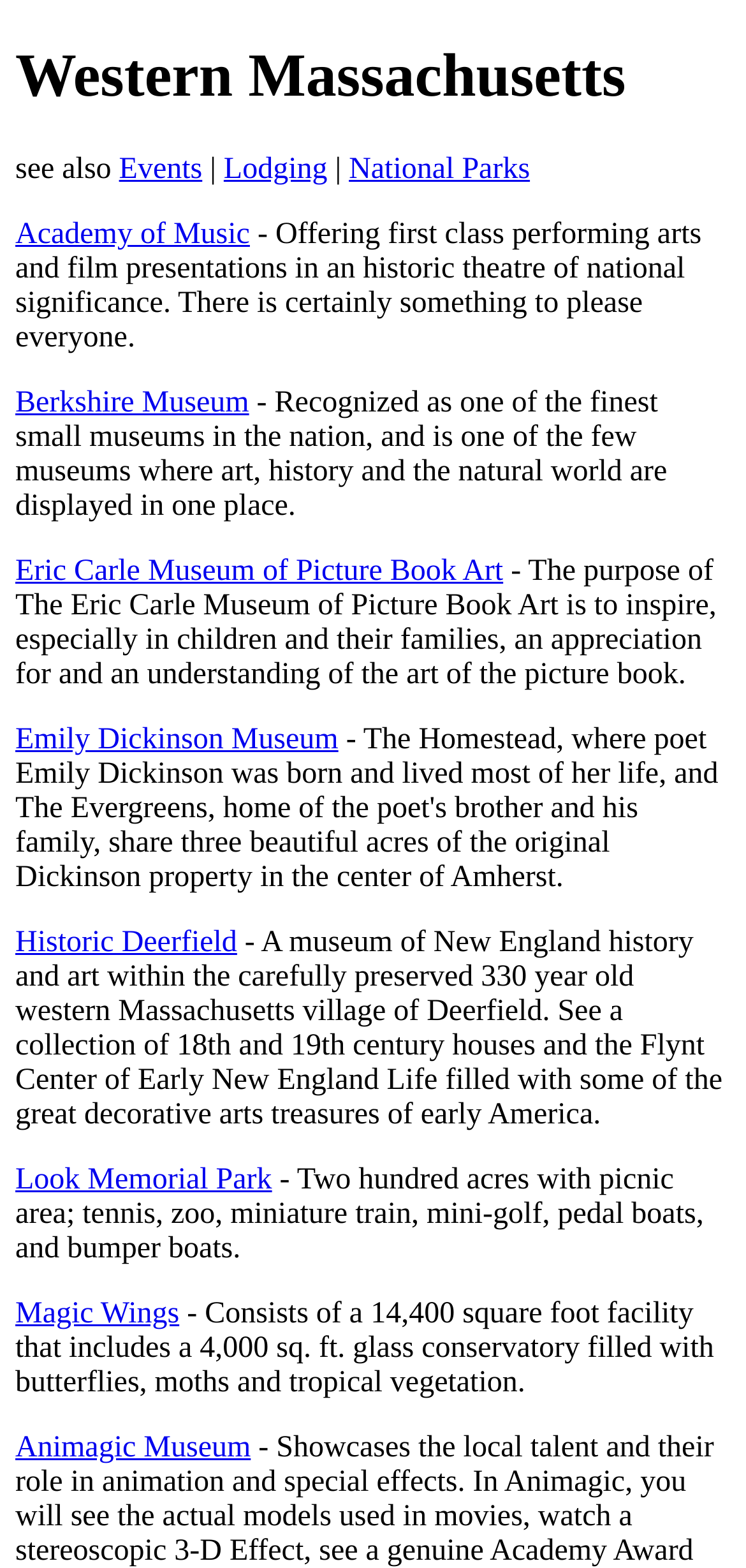What is the name of the museum with a collection of 18th and 19th century houses? Observe the screenshot and provide a one-word or short phrase answer.

Historic Deerfield